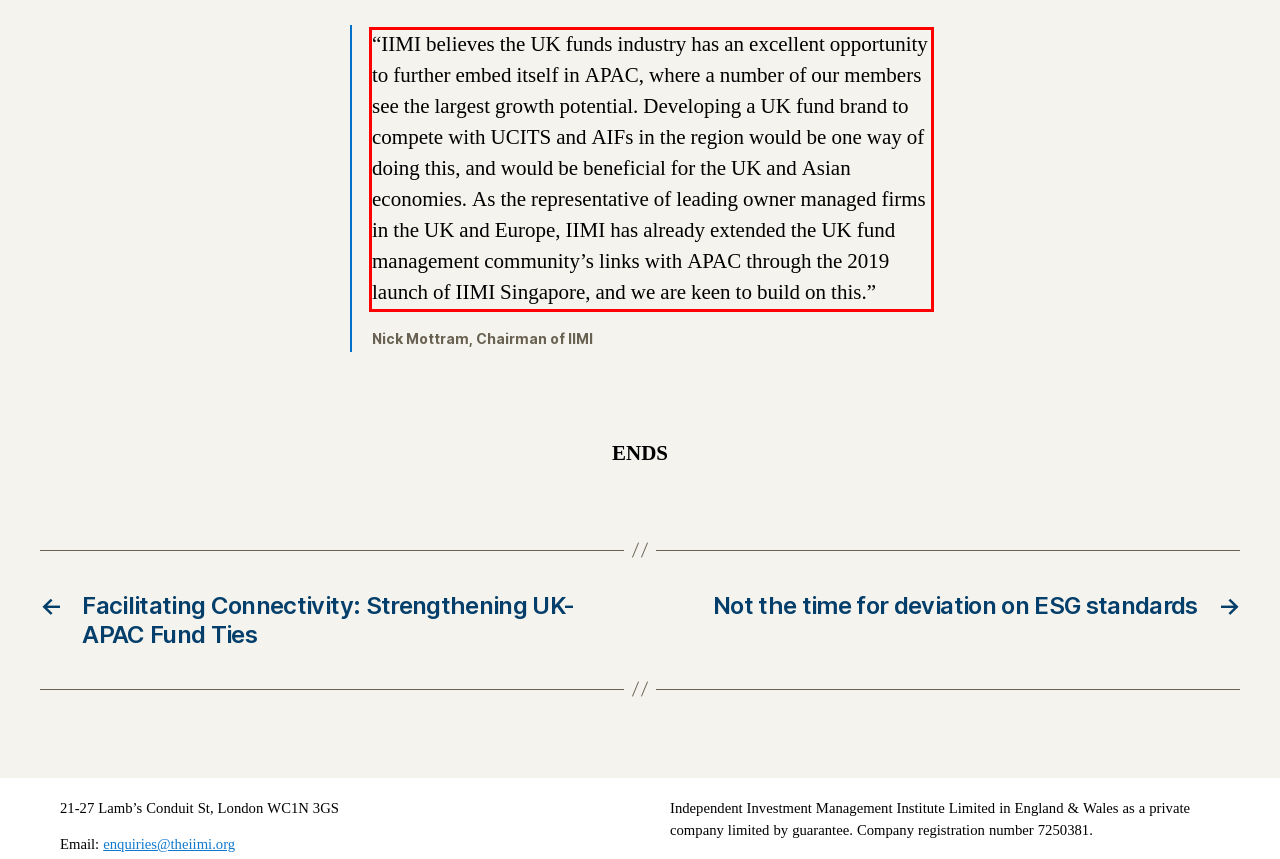You have a screenshot of a webpage with a red bounding box. Use OCR to generate the text contained within this red rectangle.

“IIMI believes the UK funds industry has an excellent opportunity to further embed itself in APAC, where a number of our members see the largest growth potential. Developing a UK fund brand to compete with UCITS and AIFs in the region would be one way of doing this, and would be beneficial for the UK and Asian economies. As the representative of leading owner managed firms in the UK and Europe, IIMI has already extended the UK fund management community’s links with APAC through the 2019 launch of IIMI Singapore, and we are keen to build on this.”